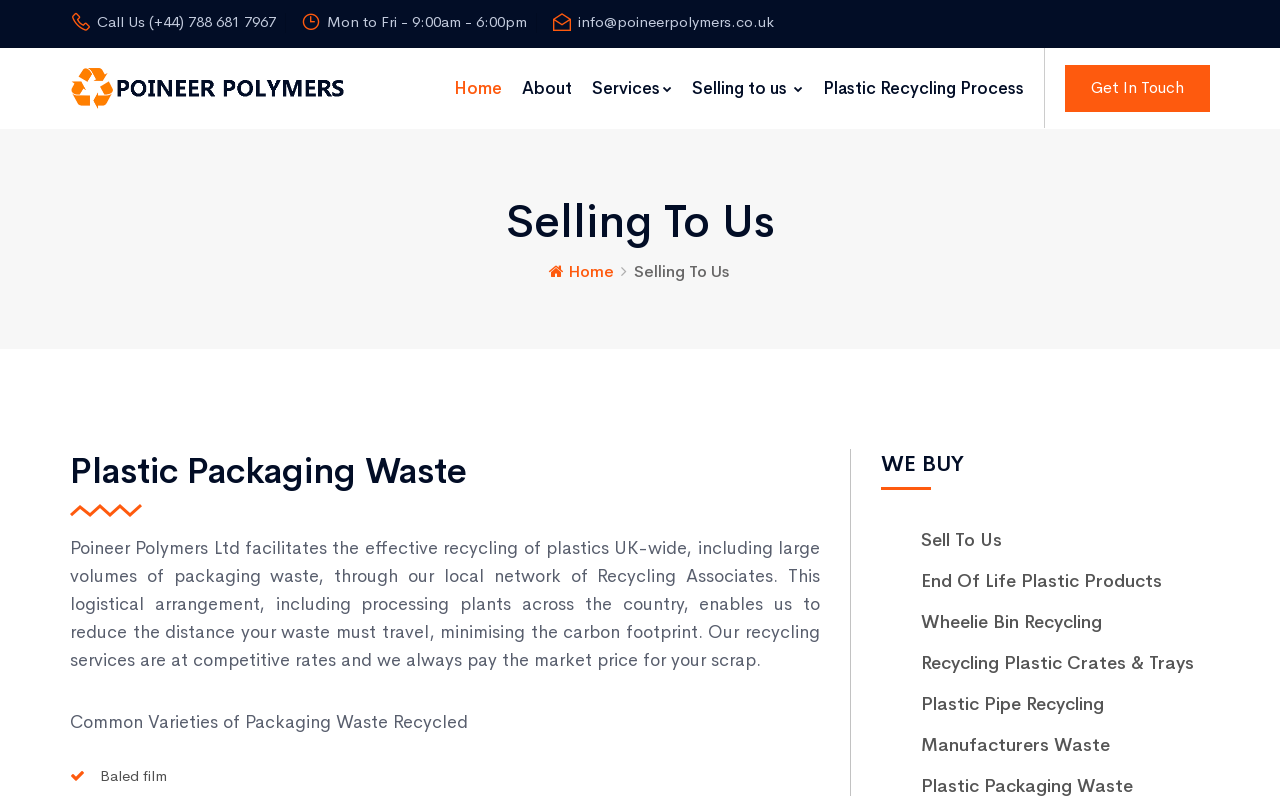What is the company's phone number?
Analyze the image and deliver a detailed answer to the question.

The phone number can be found in the top section of the webpage, inside a link element with a phone icon, which is located at coordinates [0.055, 0.014, 0.216, 0.042].